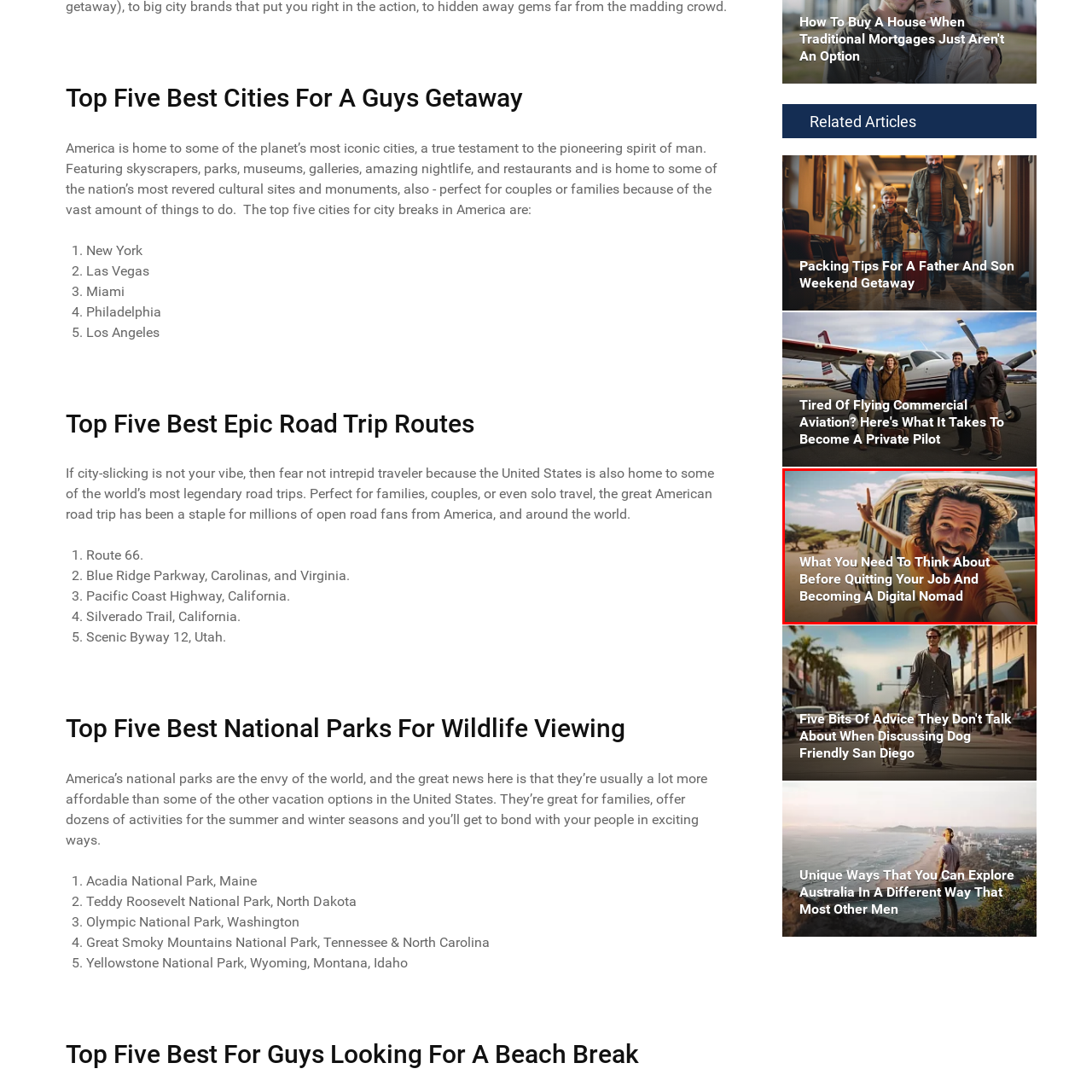Offer an in-depth description of the image encased within the red bounding lines.

The image captures a joyful digital nomad enjoying his adventurous lifestyle, exuding a carefree spirit as he leans out of a van, pointing enthusiastically towards the horizon. The expansive landscape behind him hints at the freedom and exploration that come with being a digital nomad. Accompanying the image is a prominent heading that reads, "What You Need To Think About Before Quitting Your Job And Becoming A Digital Nomad," suggesting a guide or advice on the considerations one should reflect upon before making the leap into this flexible lifestyle. This visual and textual combination vividly encapsulates the excitement and contemplation surrounding the journey of becoming a digital nomad, inviting viewers to embrace the possibilities of travel and remote work.